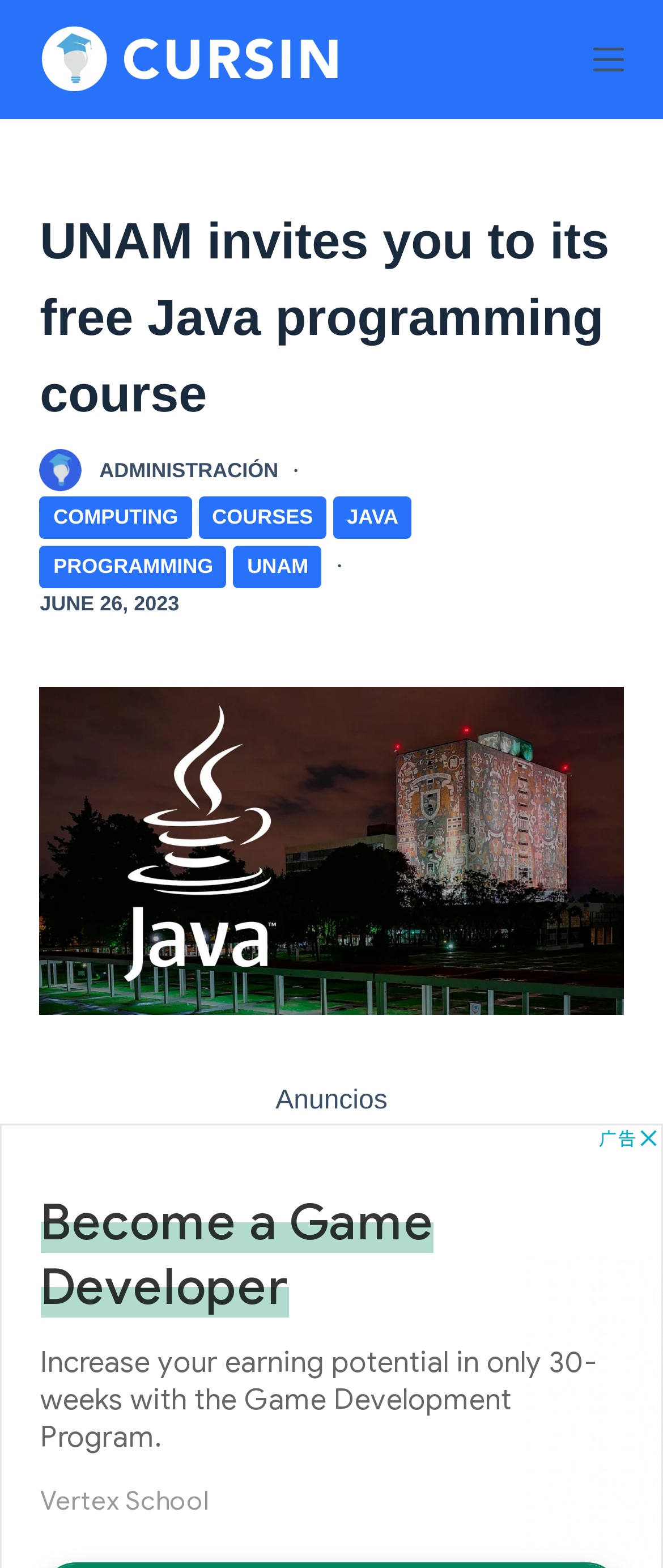Extract the bounding box coordinates for the UI element described by the text: "programming". The coordinates should be in the form of [left, top, right, bottom] with values between 0 and 1.

[0.06, 0.348, 0.342, 0.375]